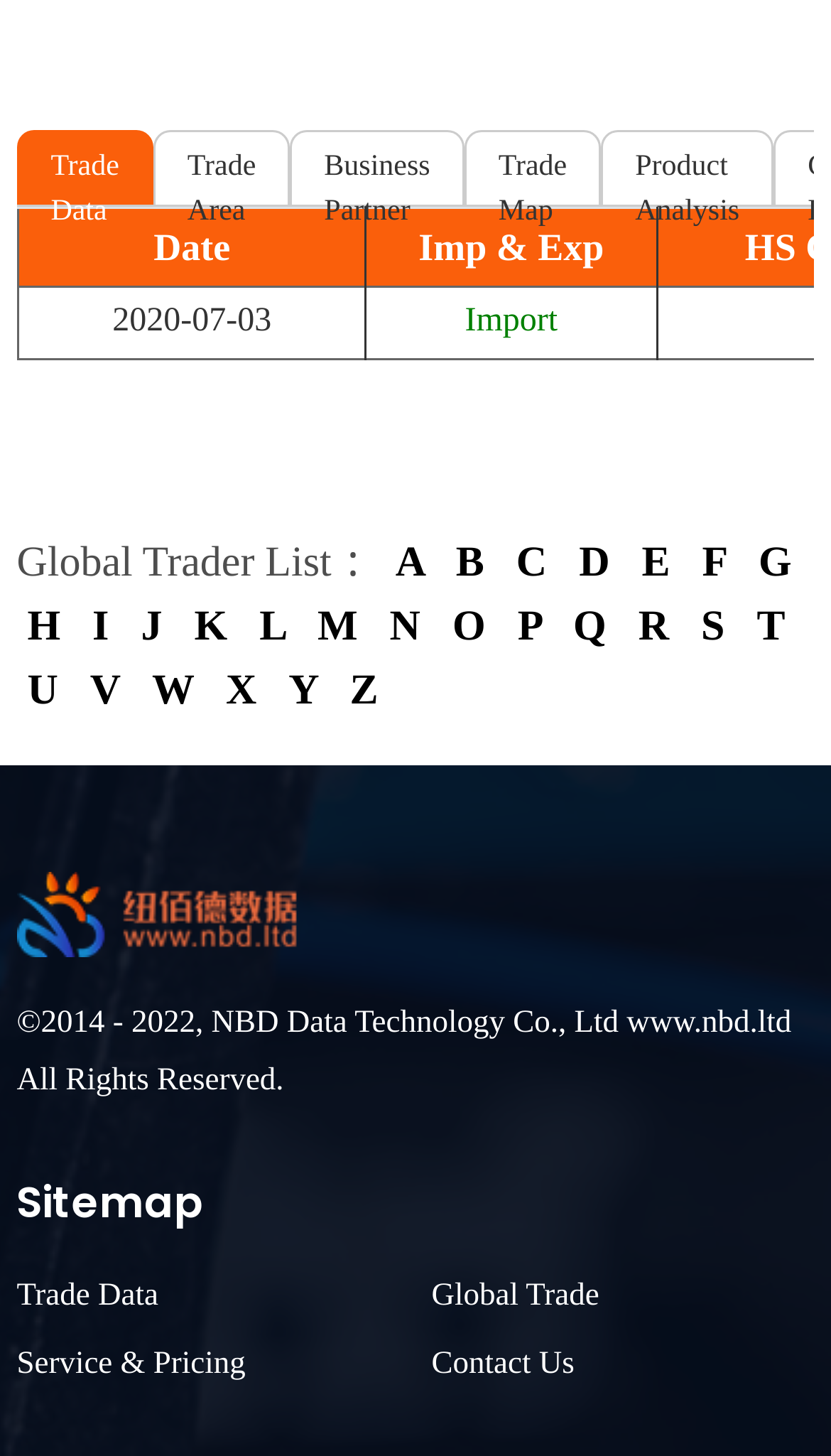Determine the bounding box coordinates of the element that should be clicked to execute the following command: "Go to Trade Data".

[0.02, 0.874, 0.481, 0.907]